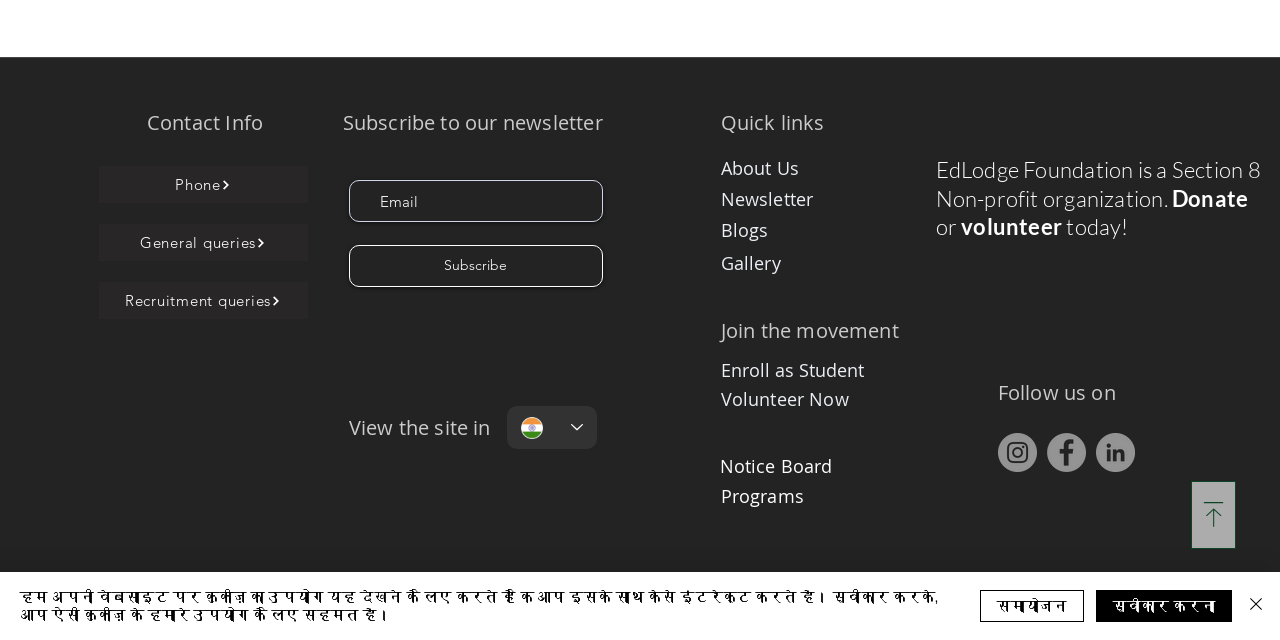Identify the bounding box for the UI element specified in this description: "Notice Board". The coordinates must be four float numbers between 0 and 1, formatted as [left, top, right, bottom].

[0.562, 0.709, 0.651, 0.747]